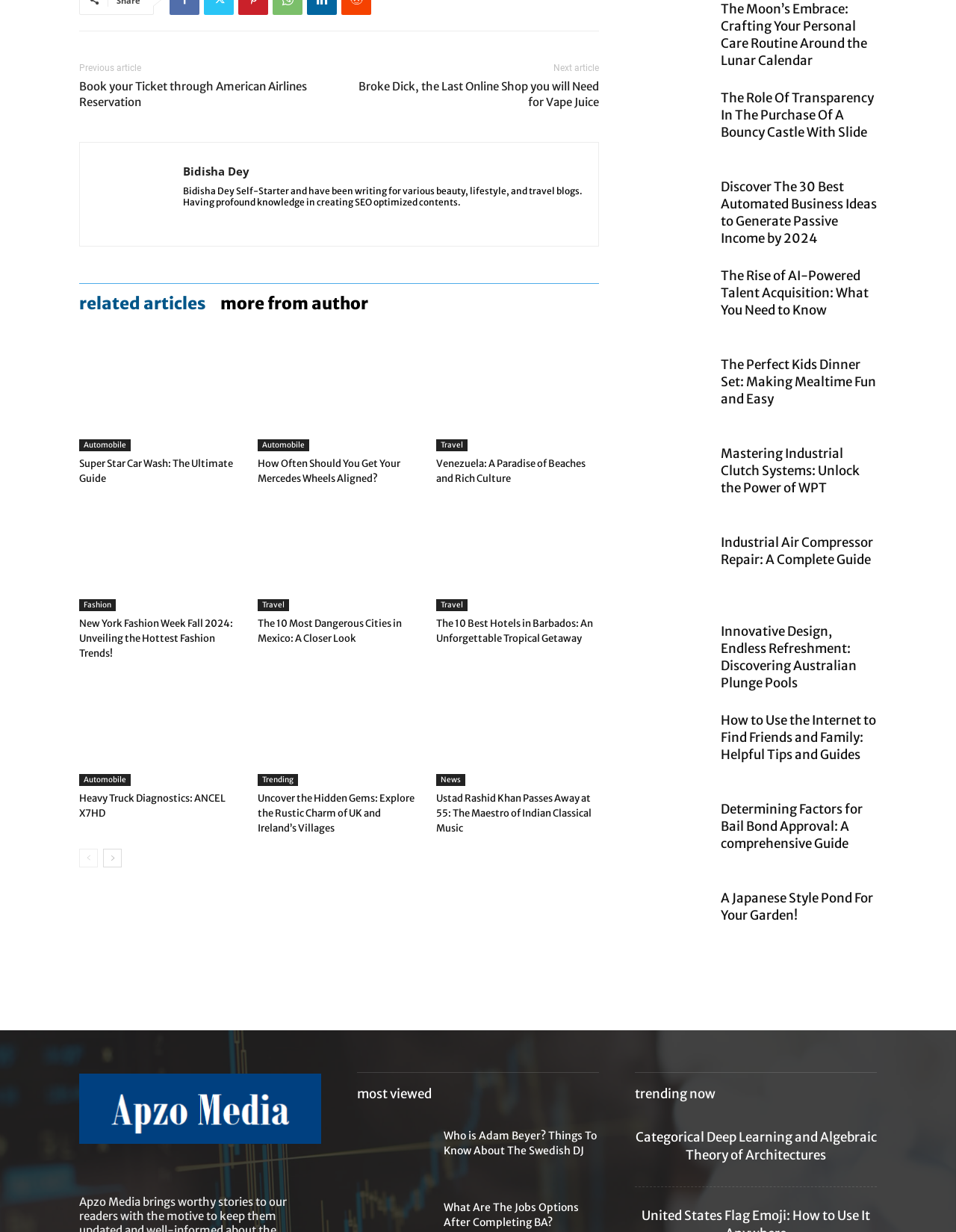Pinpoint the bounding box coordinates for the area that should be clicked to perform the following instruction: "Explore 'Venezuela: A Paradise of Beaches and Rich Culture'".

[0.456, 0.37, 0.627, 0.394]